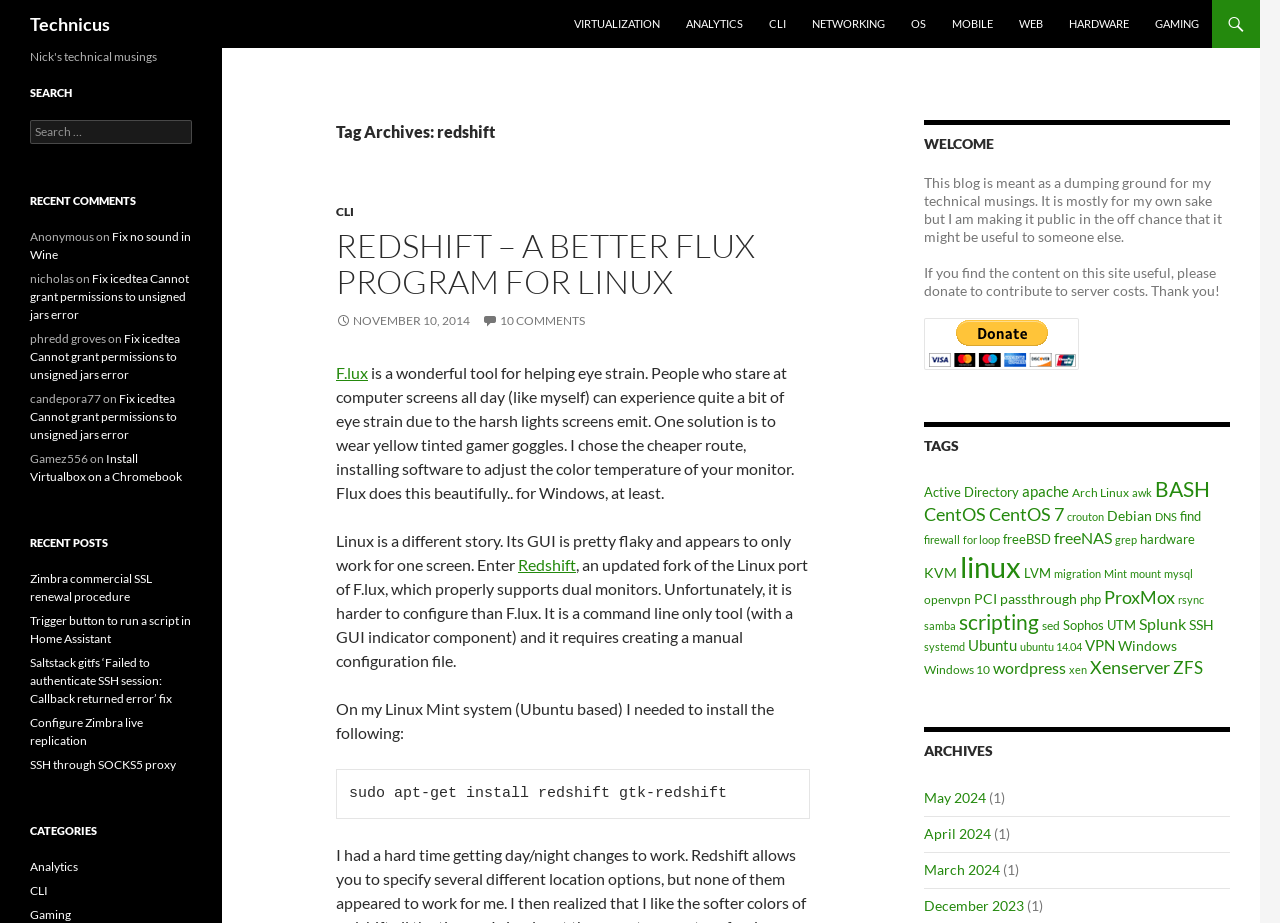Ascertain the bounding box coordinates for the UI element detailed here: "Configure Zimbra live replication". The coordinates should be provided as [left, top, right, bottom] with each value being a float between 0 and 1.

[0.023, 0.775, 0.112, 0.81]